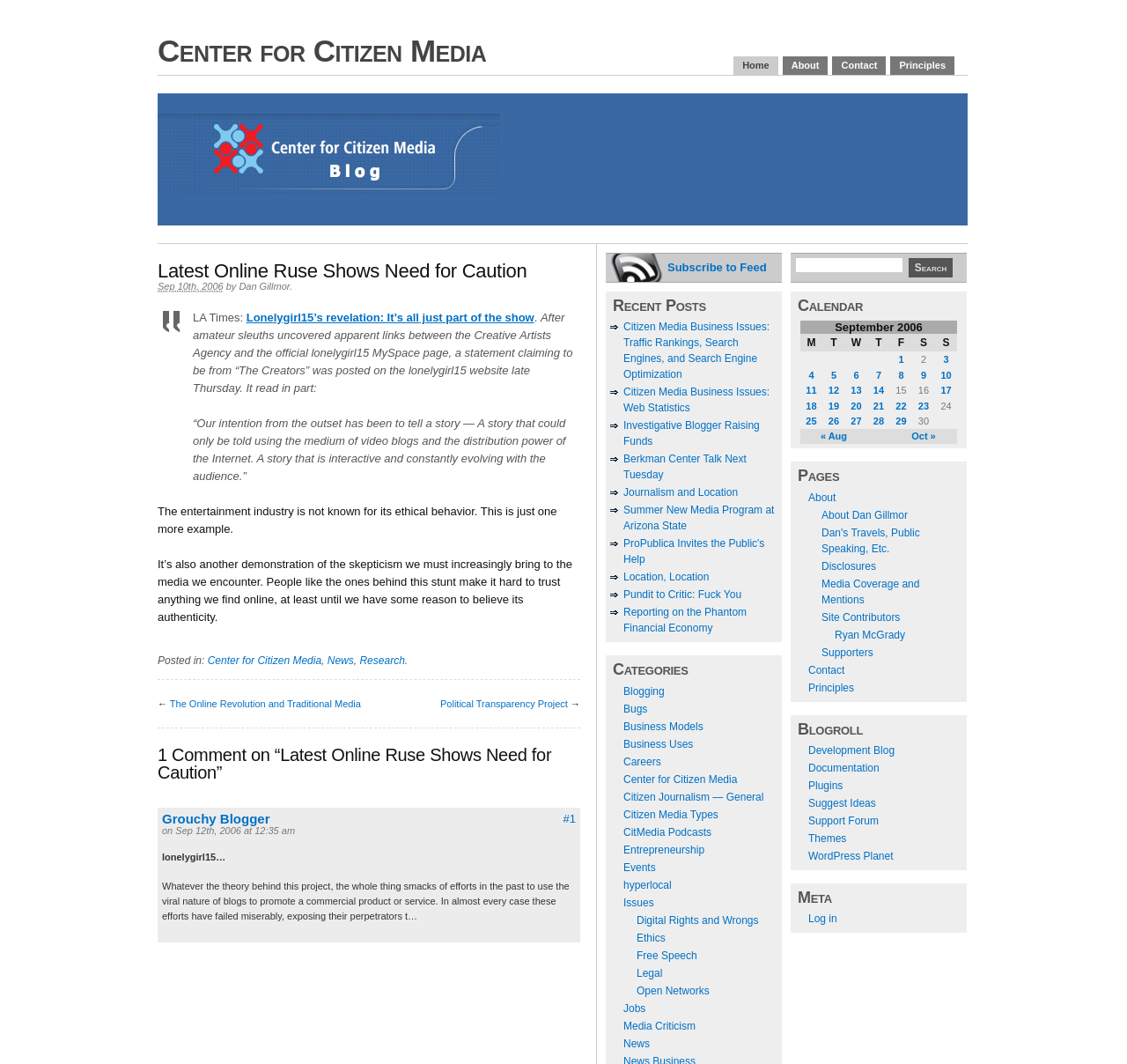Provide a brief response to the question using a single word or phrase: 
What is the topic of the latest online ruse?

lonelygirl15